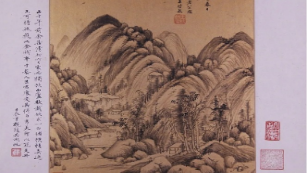Summarize the image with a detailed caption.

The image features a traditional Chinese landscape painting, showcasing a serene composition of mountains, rivers, and trees intricately detailed in an ink wash style. The artwork reflects the classic aesthetic of Chinese painting, emphasizing harmony between nature and humanity. Accompanying the visual elements, there are inscriptions that likely describe the scene or provide context about the artist or the artwork itself. This painting is part of an exhibition titled "Landscape masterpieces from the Southern School captivate visitors in Jilin," highlighting the rich cultural heritage and artistic expressions found in traditional Chinese landscapes. Such exhibitions aim to present the historical and artistic significance of these masterpieces, inviting viewers to appreciate the depth of Chinese art.